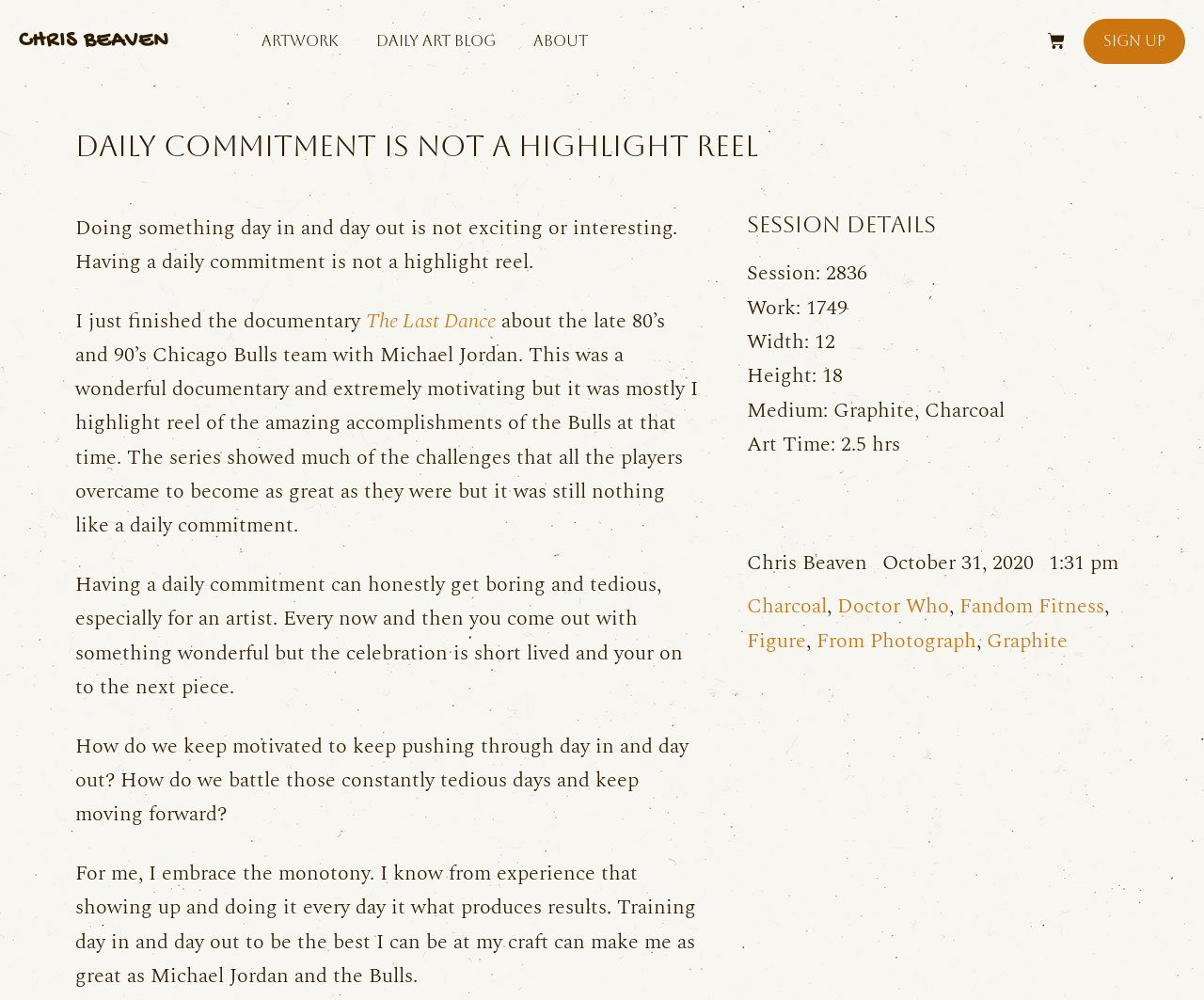Please identify the coordinates of the bounding box that should be clicked to fulfill this instruction: "Read more about the author by clicking on 'CHRIS BEAVEN'".

[0.016, 0.027, 0.141, 0.055]